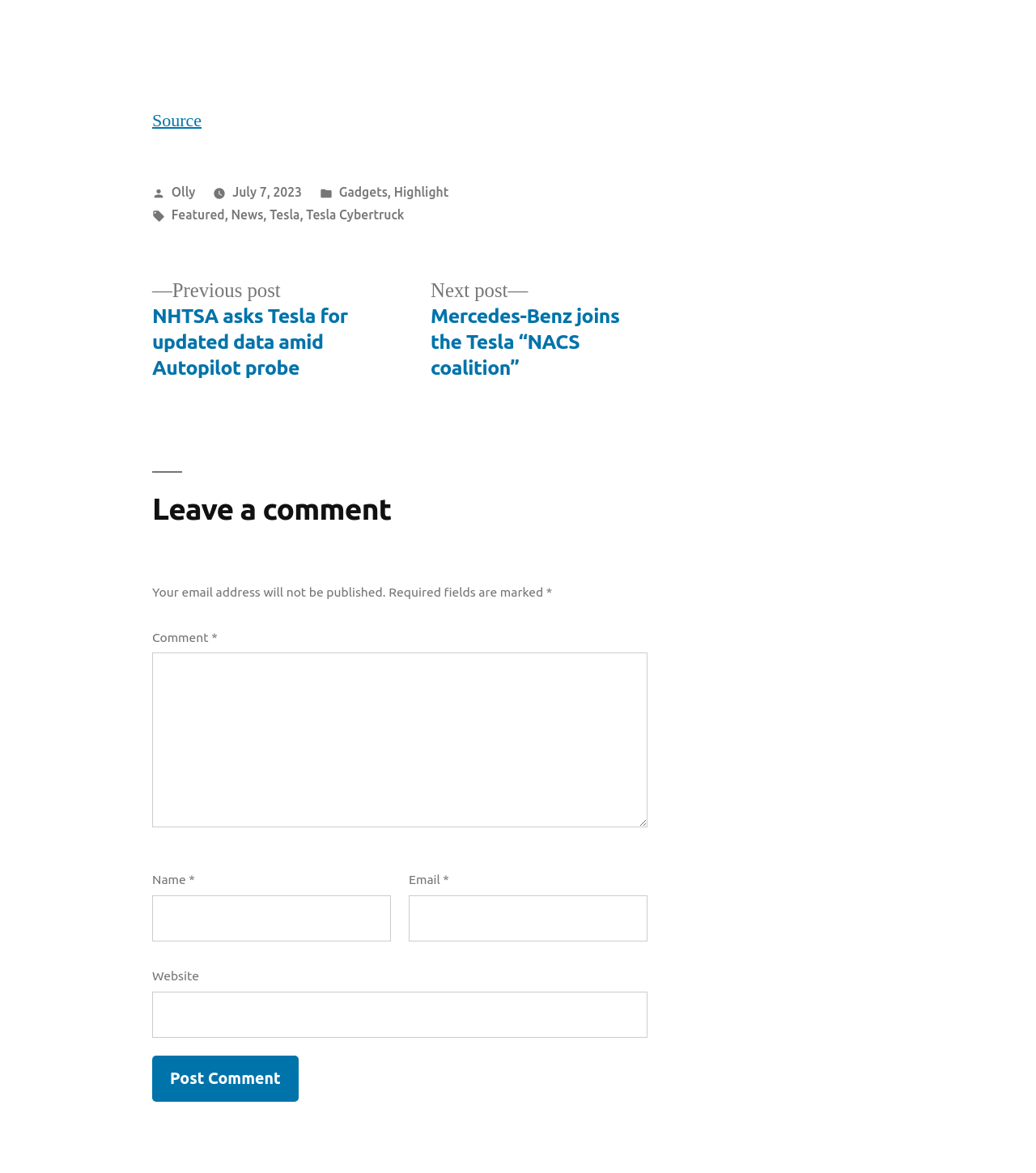Identify the bounding box coordinates for the element you need to click to achieve the following task: "Click on the 'Source' link". The coordinates must be four float values ranging from 0 to 1, formatted as [left, top, right, bottom].

[0.147, 0.093, 0.195, 0.112]